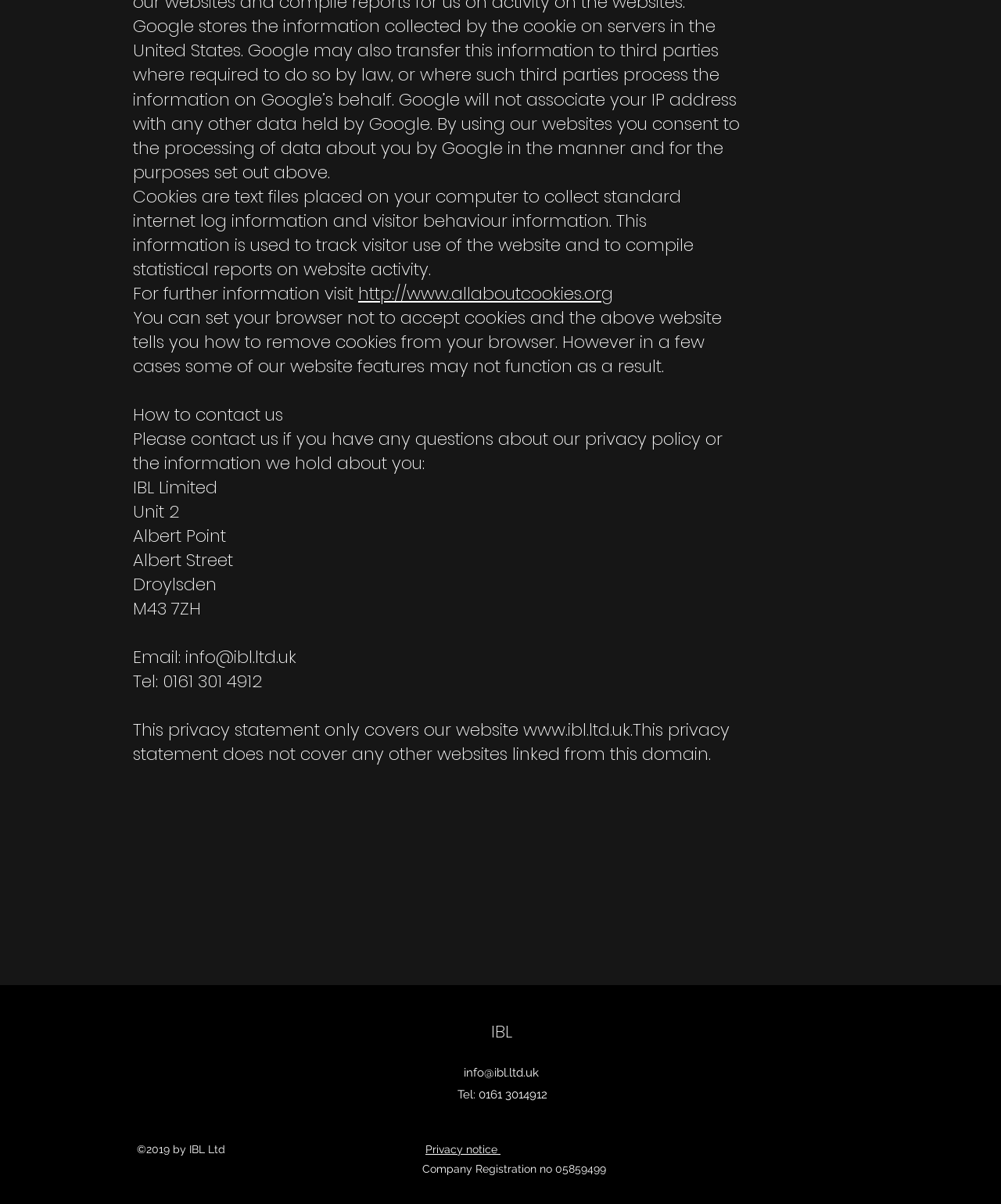From the given element description: "IBL", find the bounding box for the UI element. Provide the coordinates as four float numbers between 0 and 1, in the order [left, top, right, bottom].

[0.49, 0.847, 0.511, 0.867]